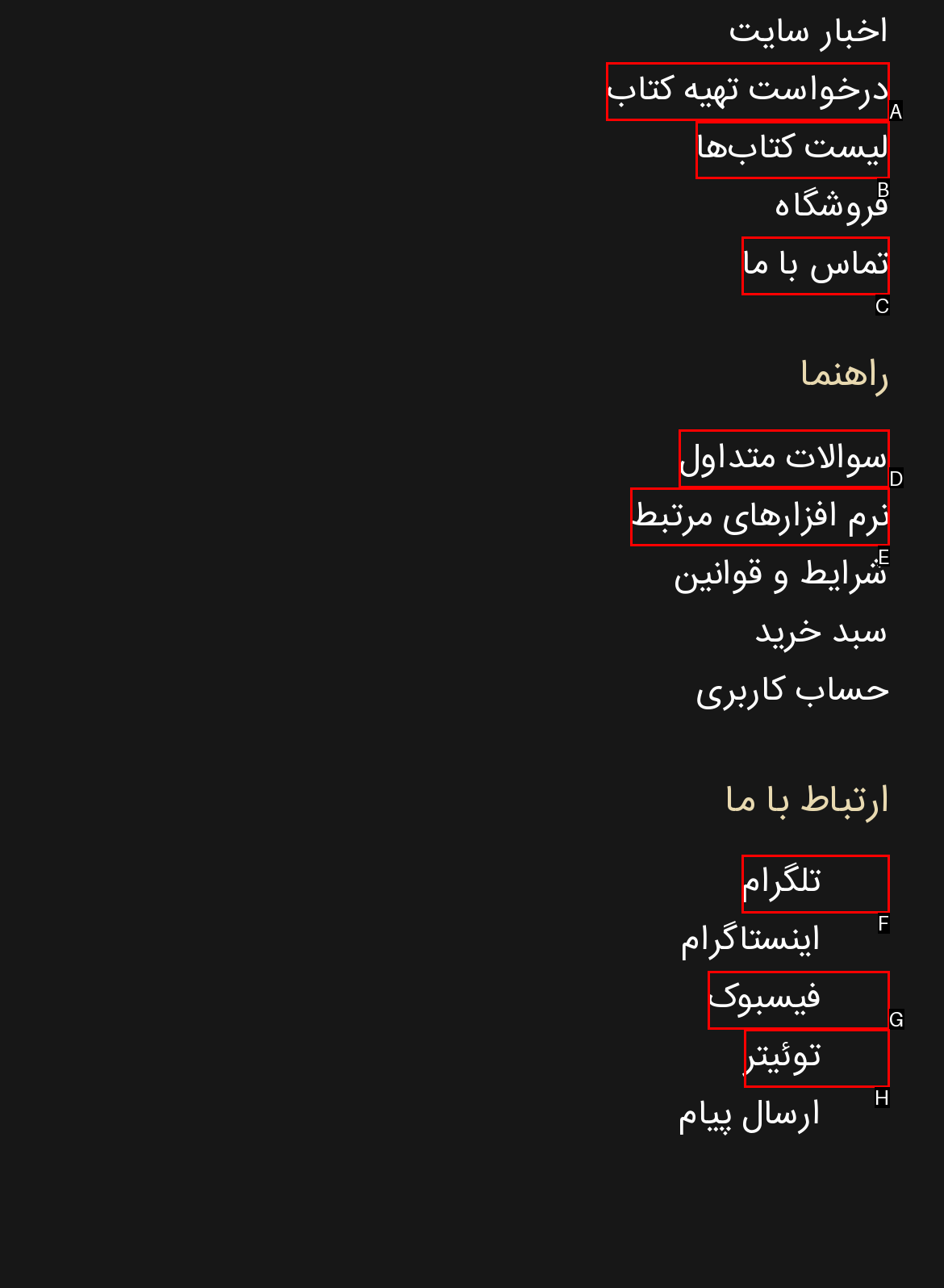Which HTML element should be clicked to perform the following task: view book list
Reply with the letter of the appropriate option.

B